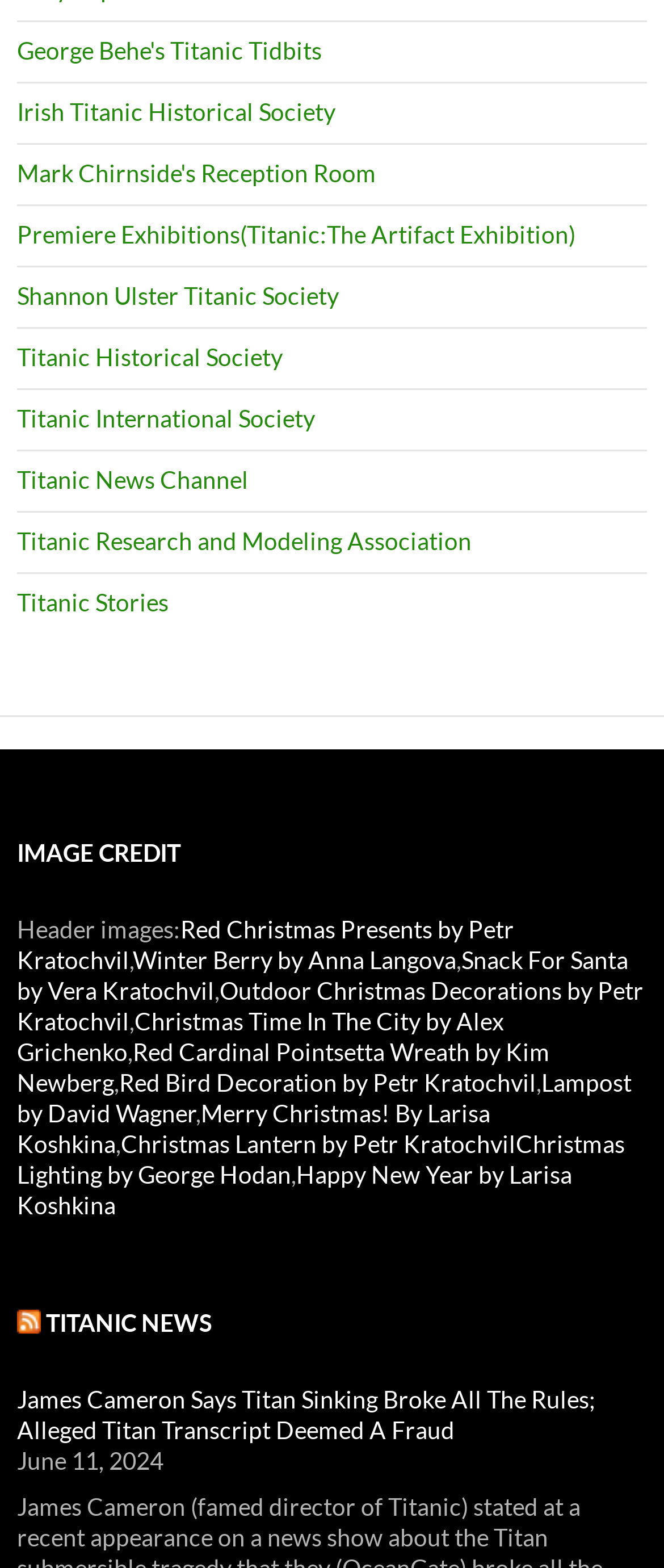Determine the bounding box coordinates of the region I should click to achieve the following instruction: "Read articles in Spanish". Ensure the bounding box coordinates are four float numbers between 0 and 1, i.e., [left, top, right, bottom].

None